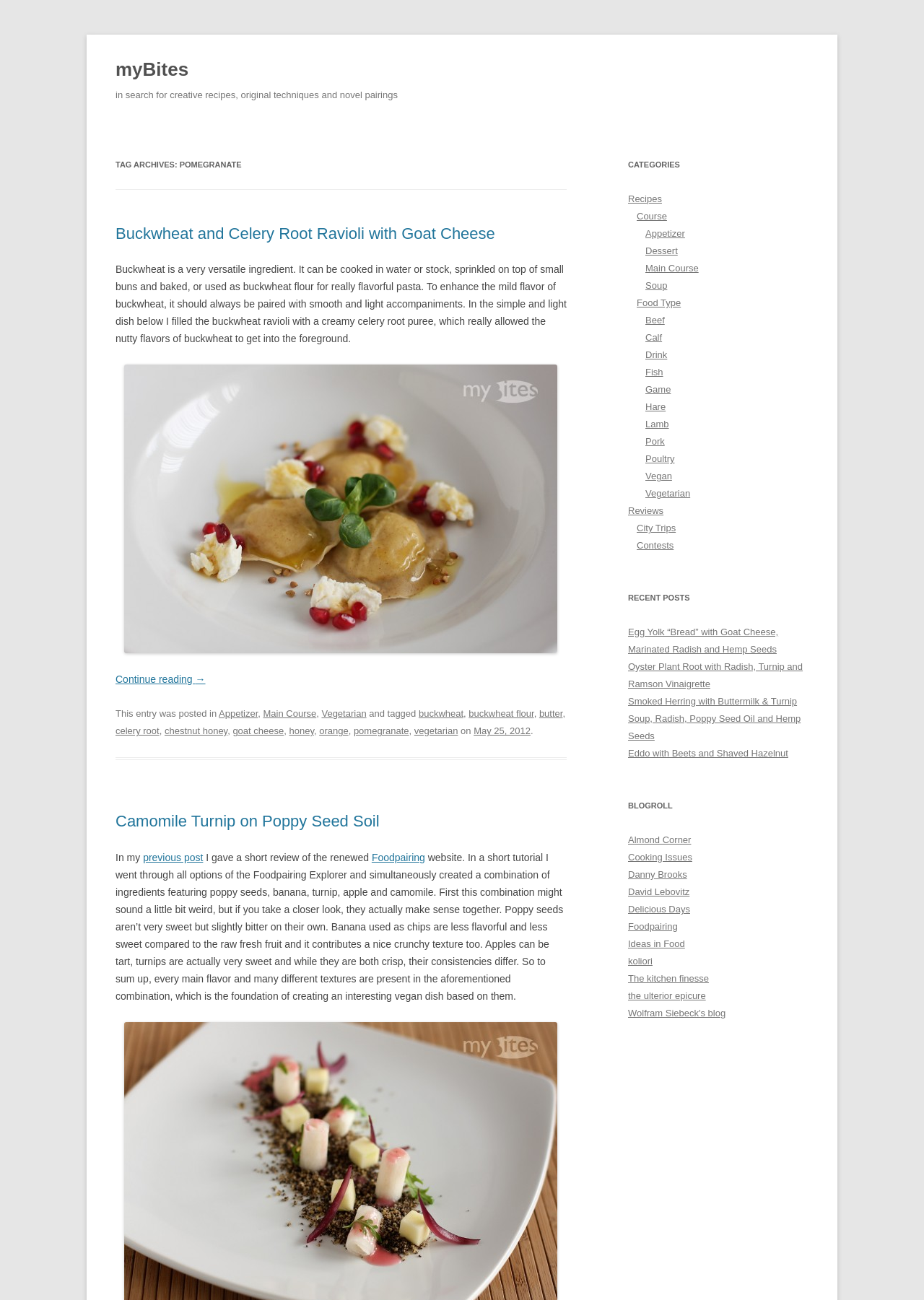Please predict the bounding box coordinates (top-left x, top-left y, bottom-right x, bottom-right y) for the UI element in the screenshot that fits the description: Foodpairing

[0.68, 0.708, 0.733, 0.717]